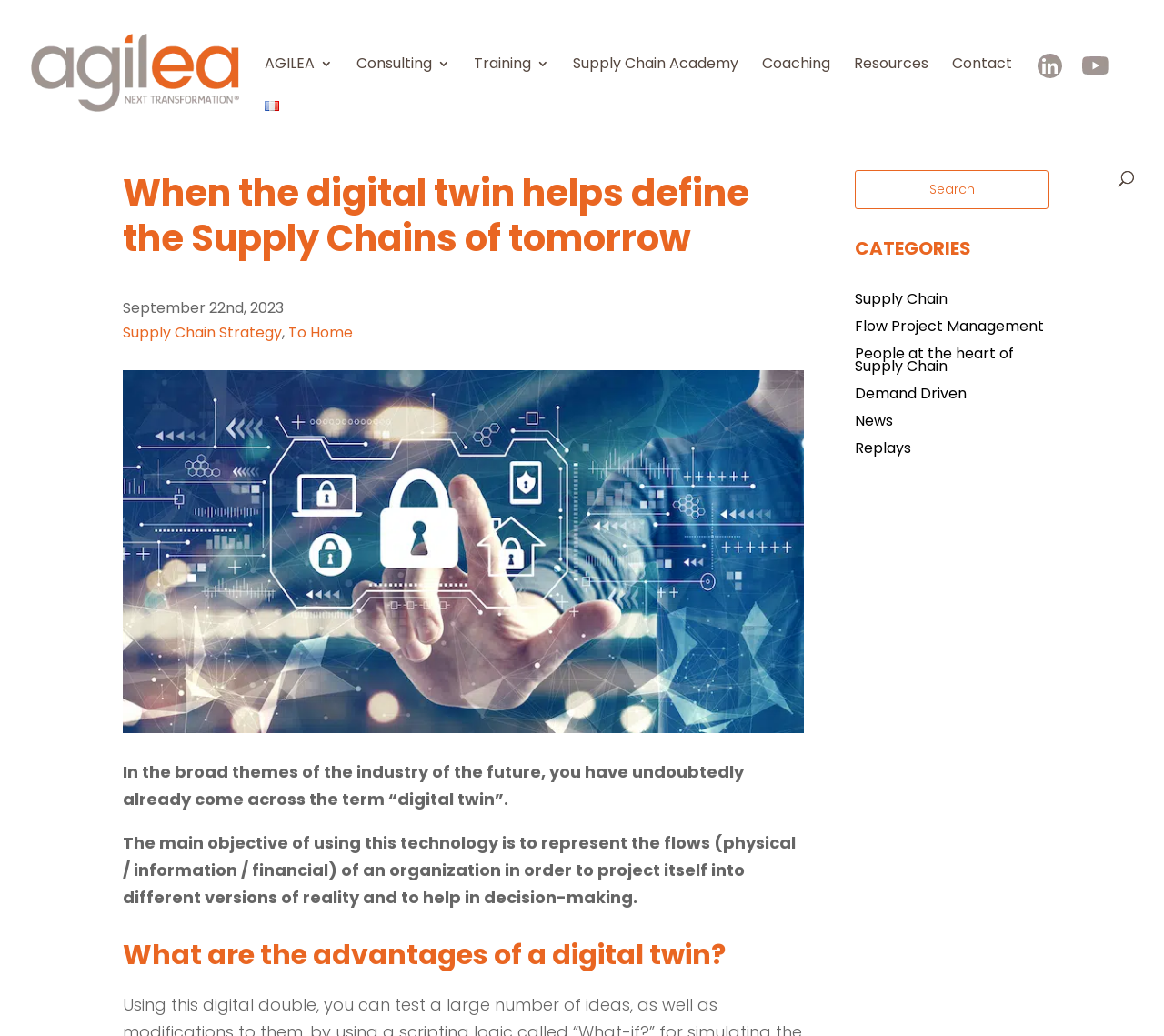Please examine the image and provide a detailed answer to the question: What is the language option available on the webpage?

The language option available on the webpage is Français, which is indicated by a link and an image with the text 'Français'.